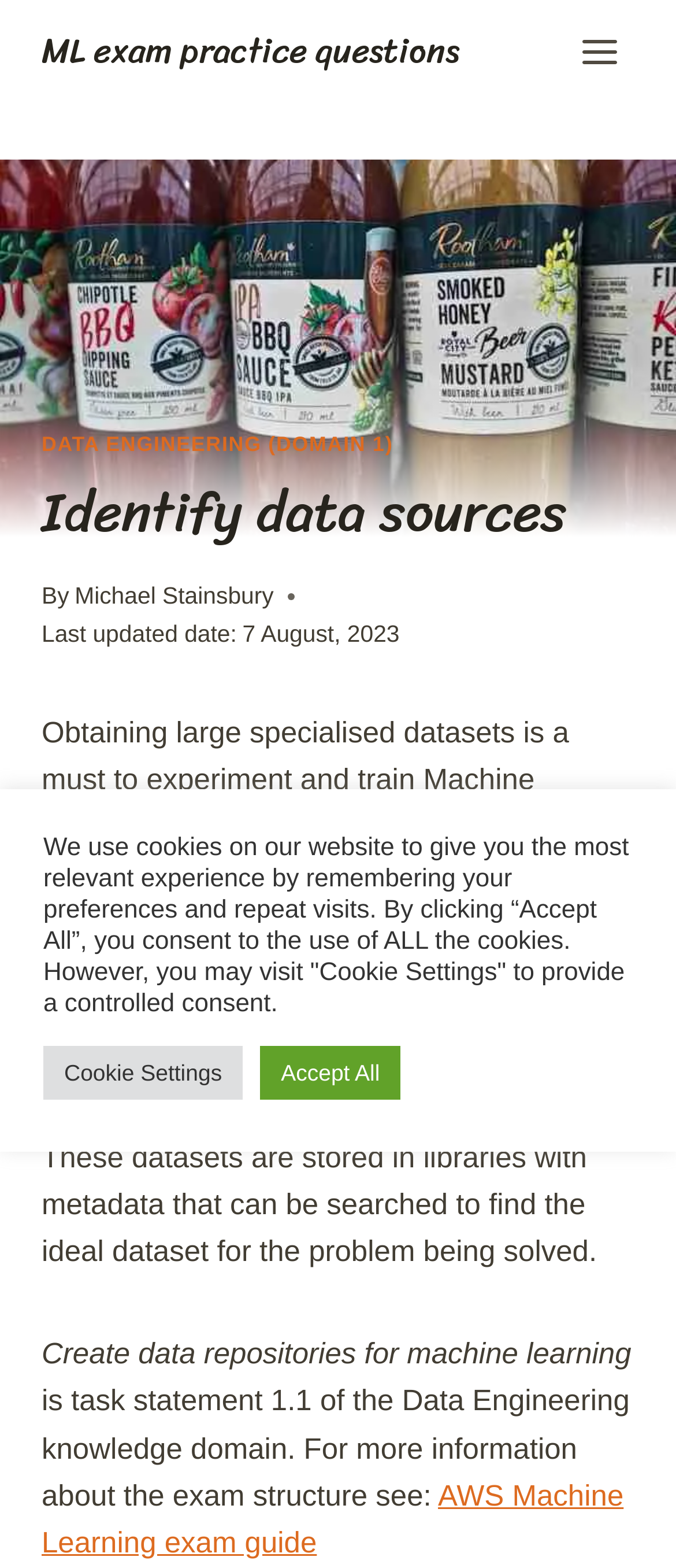Find the coordinates for the bounding box of the element with this description: "Cookie Settings".

[0.064, 0.667, 0.359, 0.701]